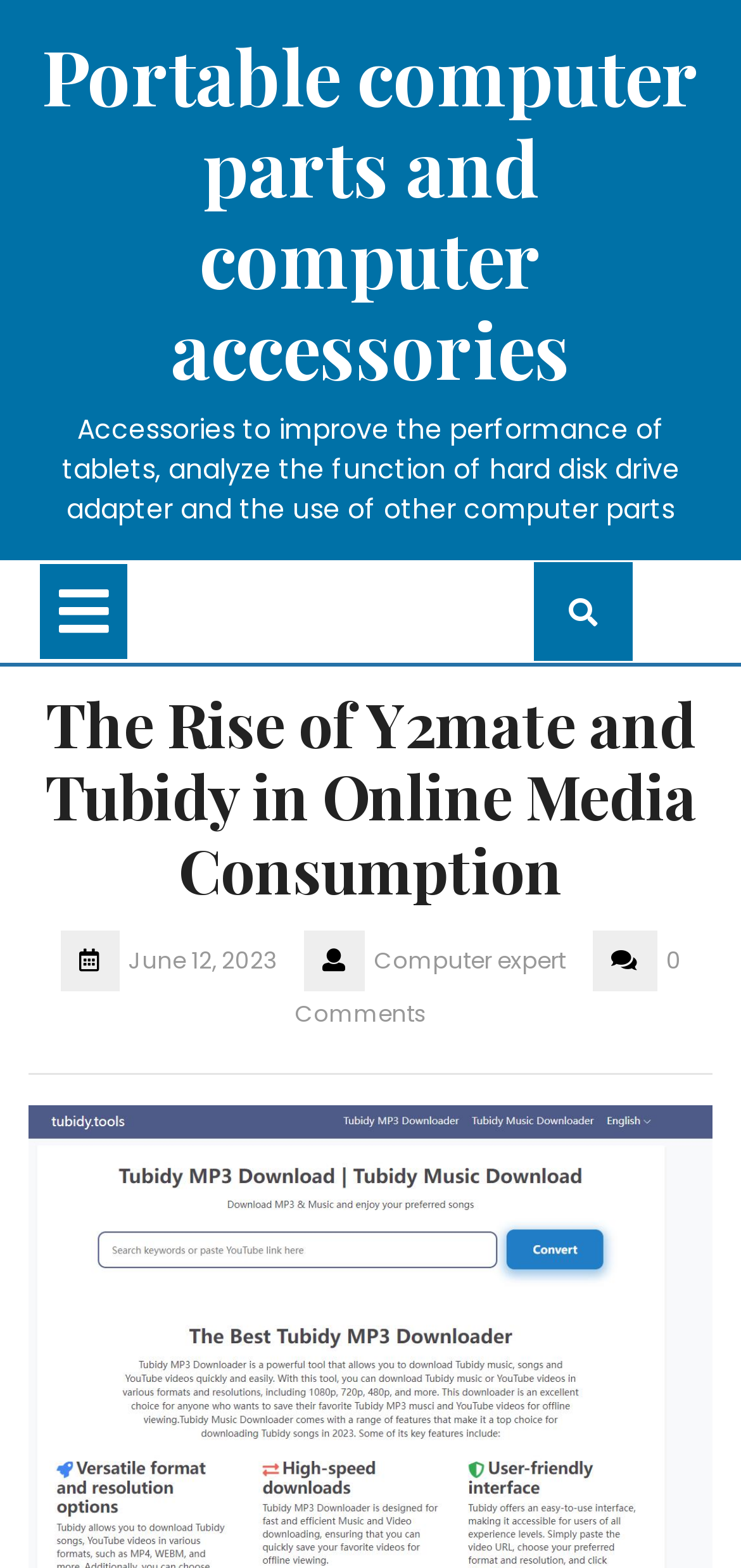Provide a thorough description of this webpage.

The webpage appears to be an article or blog post discussing the rise of Y2mate and Tubidy in online media consumption. At the top, there is a heading that reads "Portable computer parts and computer accessories", which is also a clickable link. Below this heading, there is a brief description of computer accessories, including hard disk drive adapters and other computer parts.

To the right of the description, there is an "Open Button" with an icon. Further down, there is a button with a search icon. Below this button, the main content of the article begins. The title of the article, "The Rise of Y2mate and Tubidy in Online Media Consumption", is displayed prominently. The article's metadata, including the date "June 12, 2023", the author "Computer expert", and the number of comments "0 Comments", are listed below the title.

A horizontal separator line divides the metadata from the rest of the article's content. Overall, the webpage has a simple and organized layout, with clear headings and concise text.